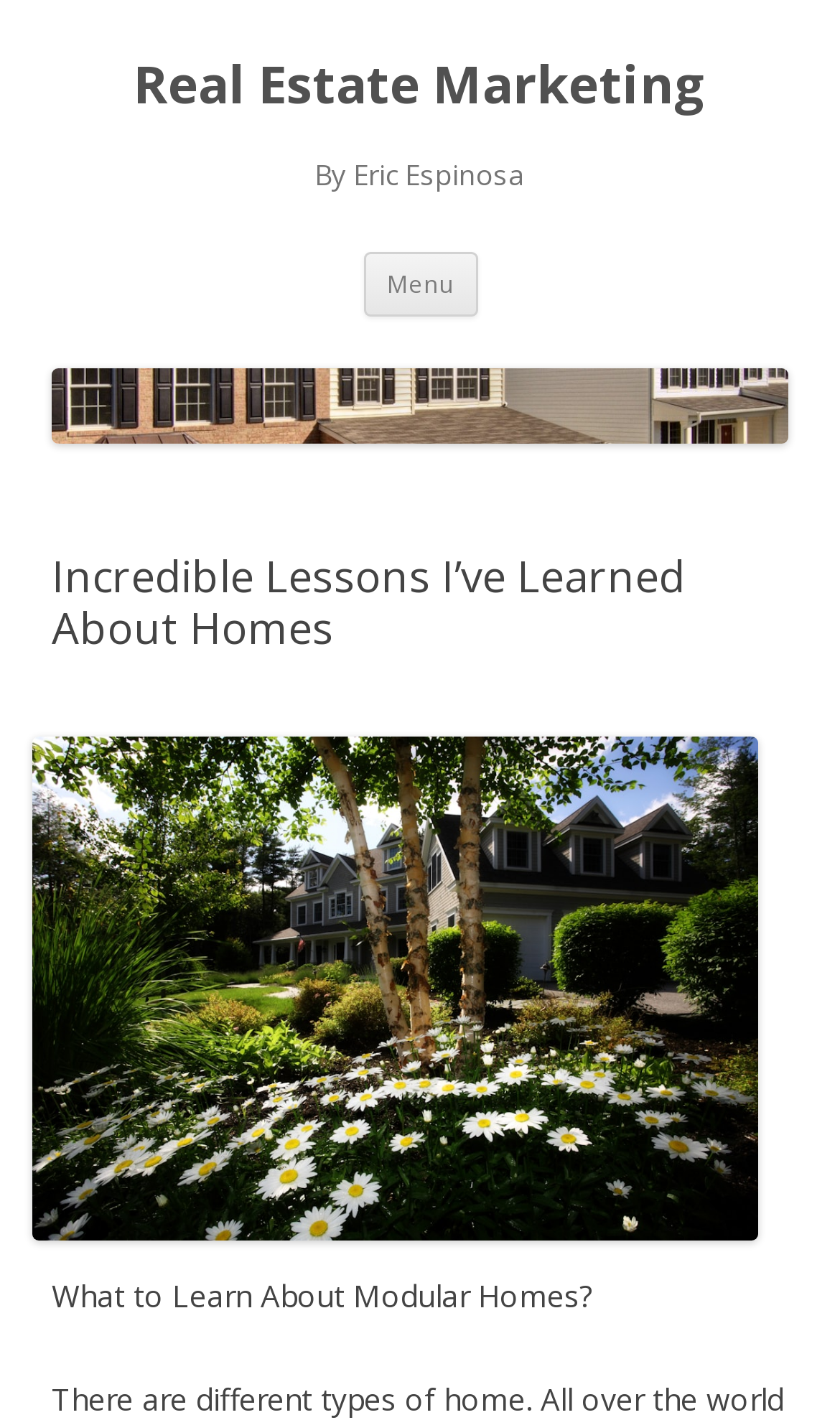What is the position of the 'Menu' button?
Please give a detailed and thorough answer to the question, covering all relevant points.

I analyzed the bounding box coordinates of the 'Menu' button element and found that its y1 and y2 values are 0.177 and 0.222, respectively, which indicates that it is located in the middle of the webpage vertically. Its x1 and x2 values are 0.432 and 0.568, respectively, which indicates that it is located on the right side of the webpage horizontally.